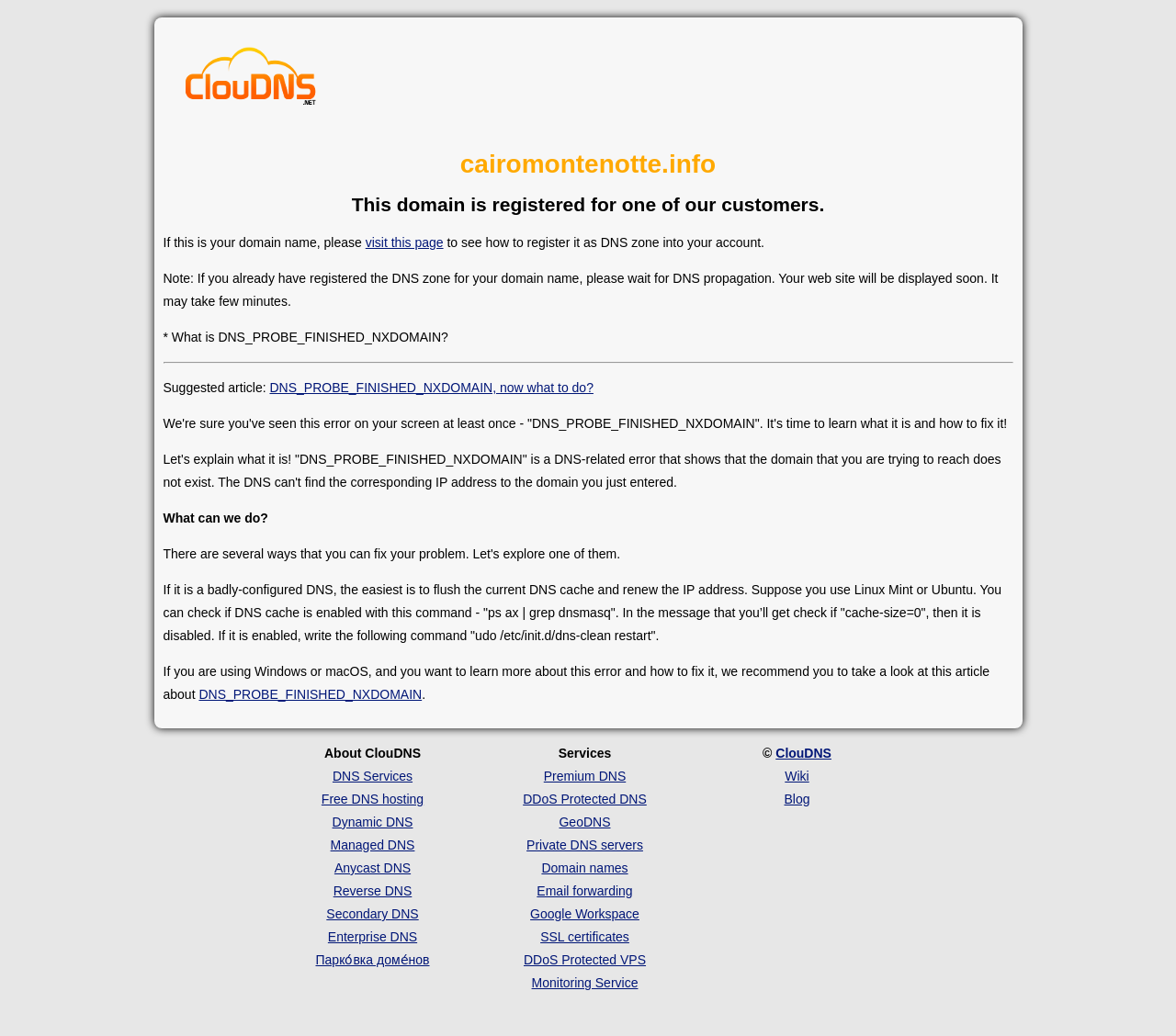What is the name of the company providing DNS services?
Refer to the image and provide a one-word or short phrase answer.

ClouDNS